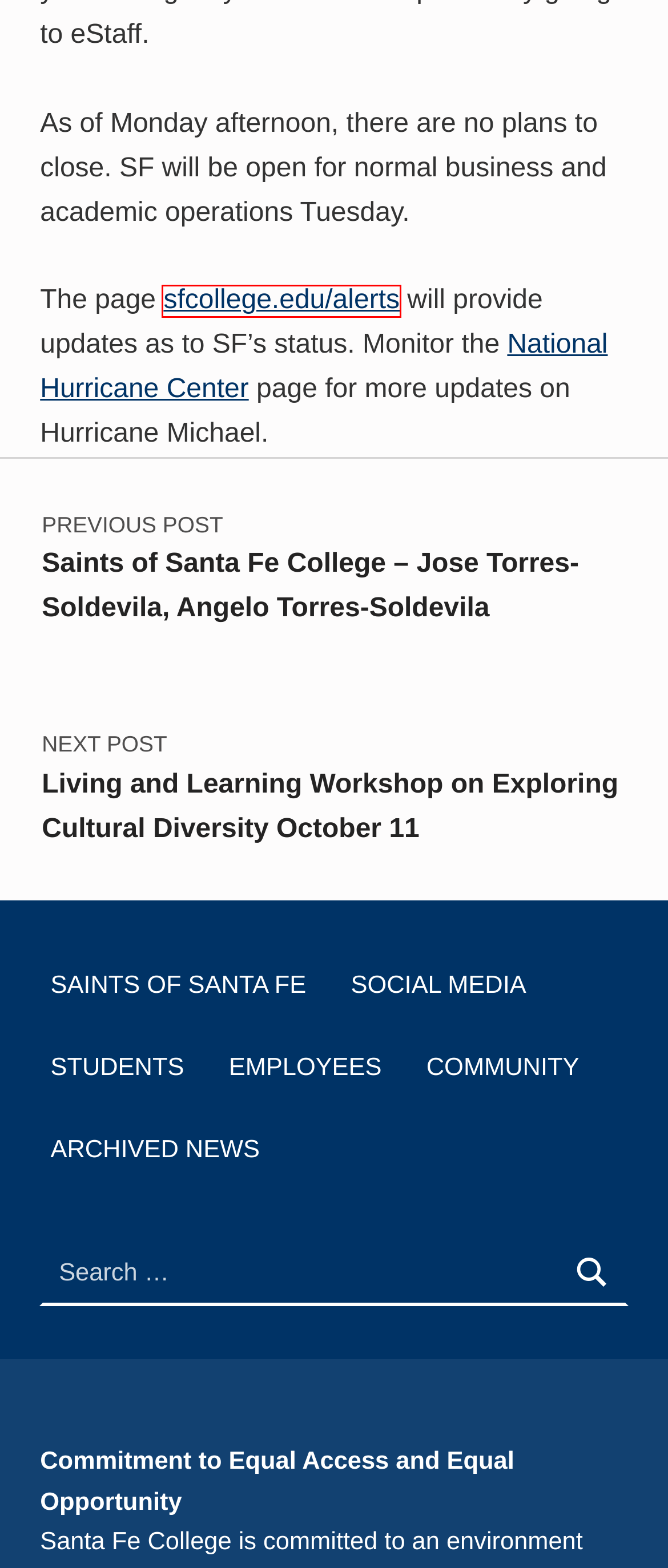Analyze the screenshot of a webpage featuring a red rectangle around an element. Pick the description that best fits the new webpage after interacting with the element inside the red bounding box. Here are the candidates:
A. Students
B. News from Santa Fe College
C. SF Alerts - Santa Fe College
D. Saints of Santa Fe College – Jose Torres-Soldevila, Angelo Torres-Soldevila
E. Living and Learning Workshop on Exploring Cultural Diversity October 11
F. Saints of Santa Fe
G. Community
H. Employees

C